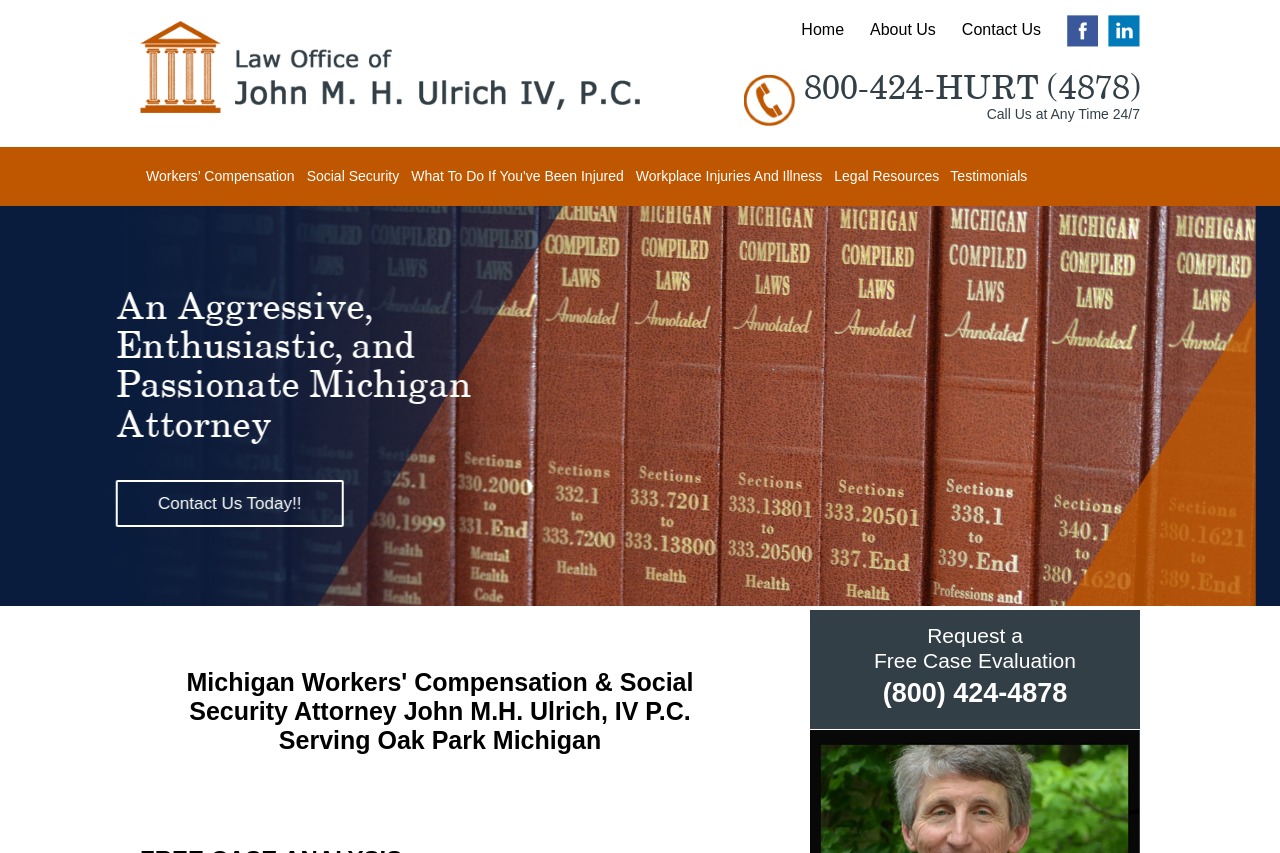Locate the bounding box coordinates of the area to click to fulfill this instruction: "Visit the Facebook page". The bounding box should be presented as four float numbers between 0 and 1, in the order [left, top, right, bottom].

None